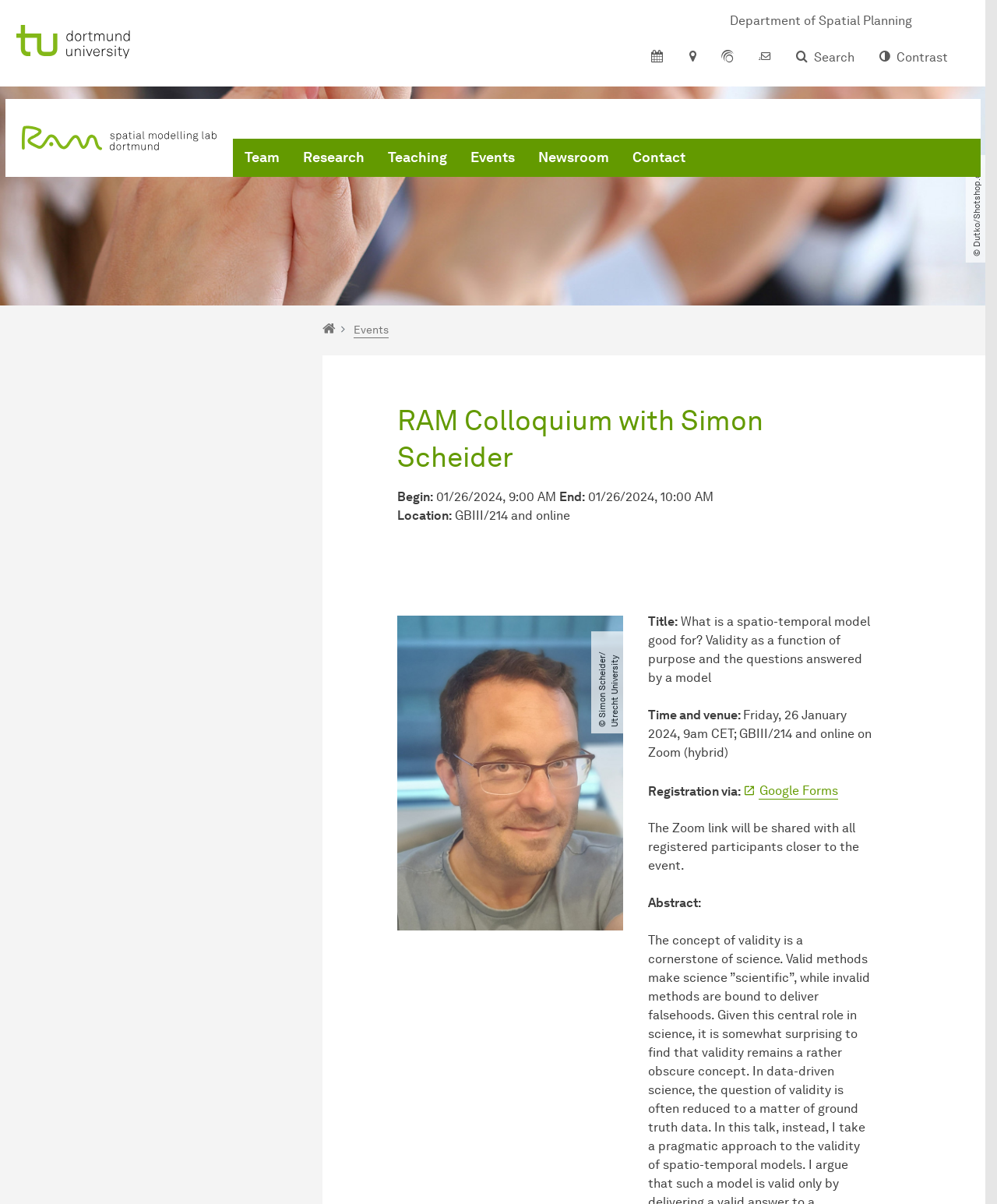Please determine the bounding box coordinates, formatted as (top-left x, top-left y, bottom-right x, bottom-right y), with all values as floating point numbers between 0 and 1. Identify the bounding box of the region described as: Location & approach

[0.677, 0.024, 0.711, 0.072]